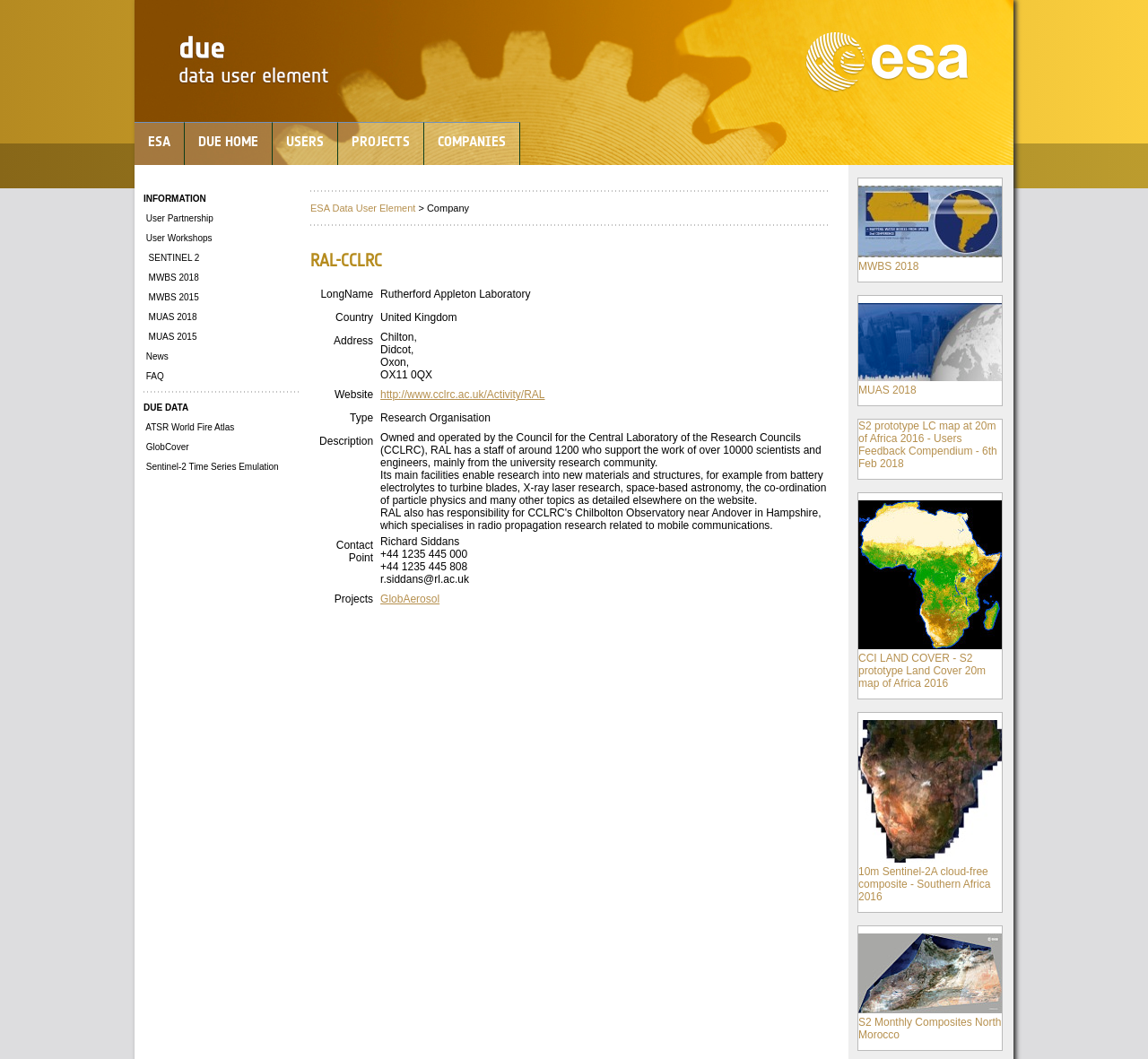Identify the bounding box coordinates for the element you need to click to achieve the following task: "Click on ESA". Provide the bounding box coordinates as four float numbers between 0 and 1, in the form [left, top, right, bottom].

[0.123, 0.126, 0.155, 0.141]